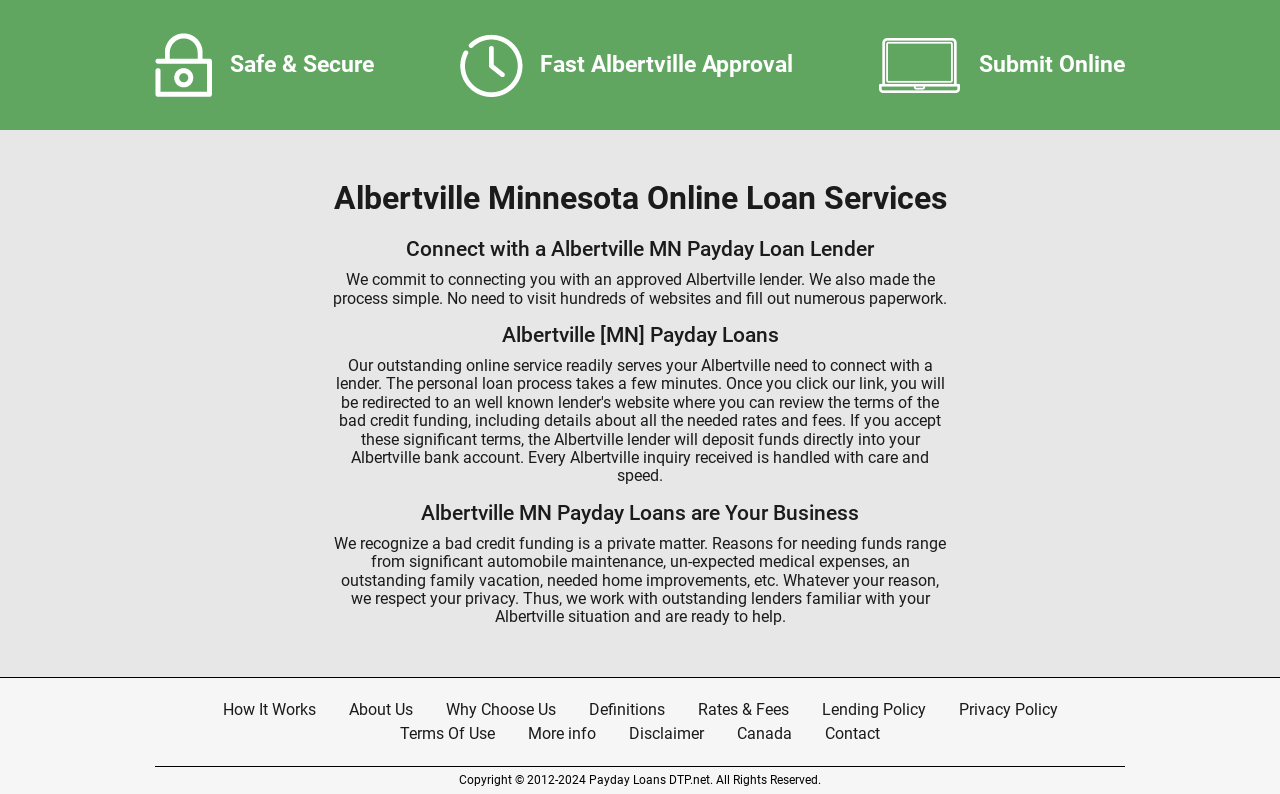With reference to the image, please provide a detailed answer to the following question: What type of loan is the website focused on?

The headings and static text on the webpage specifically mention 'Payday Loans' and 'Albertville MN Payday Loans', indicating that the website is focused on providing payday loan services to users.